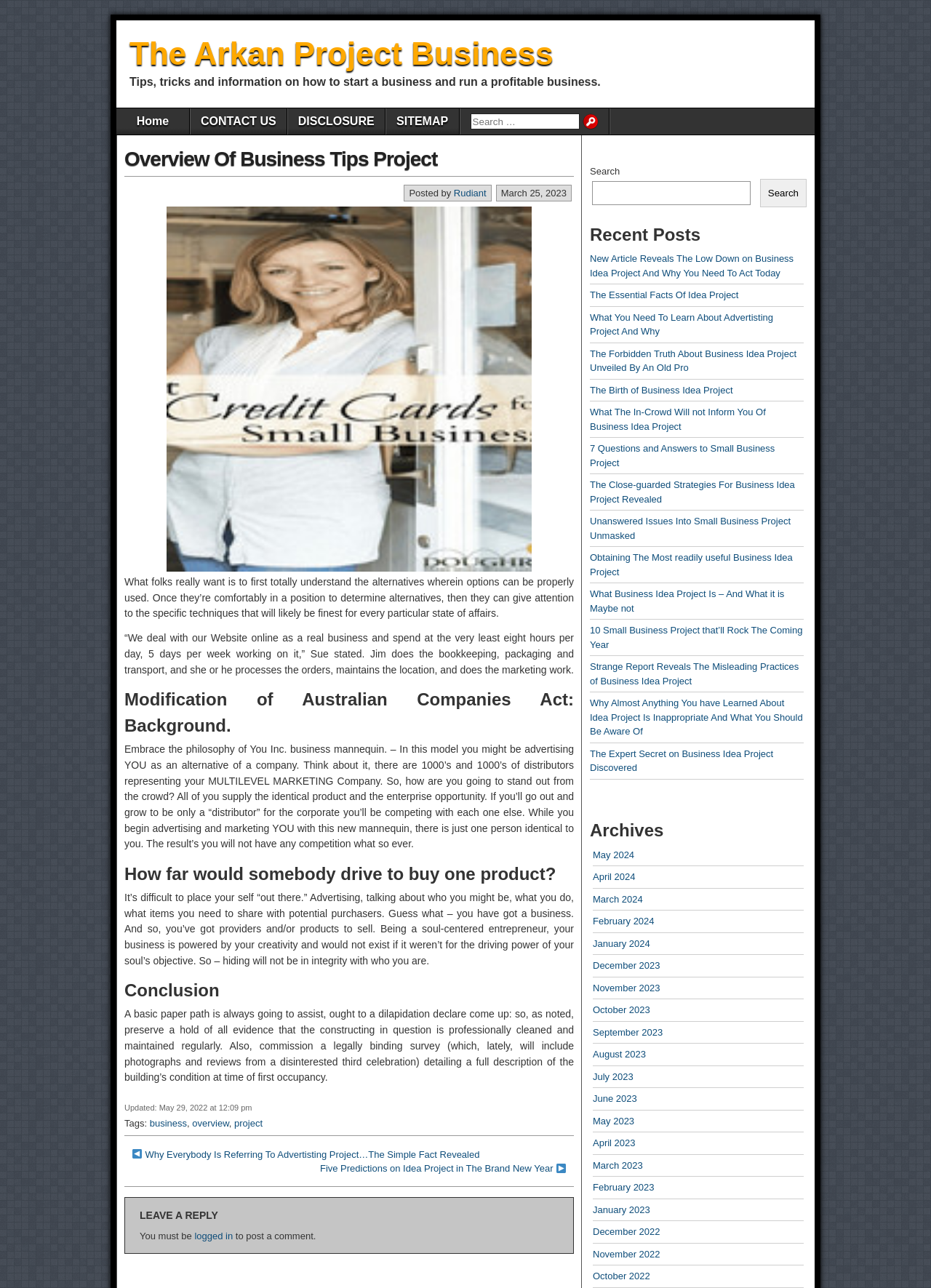Can you determine the main header of this webpage?

Overview Of Business Tips Project